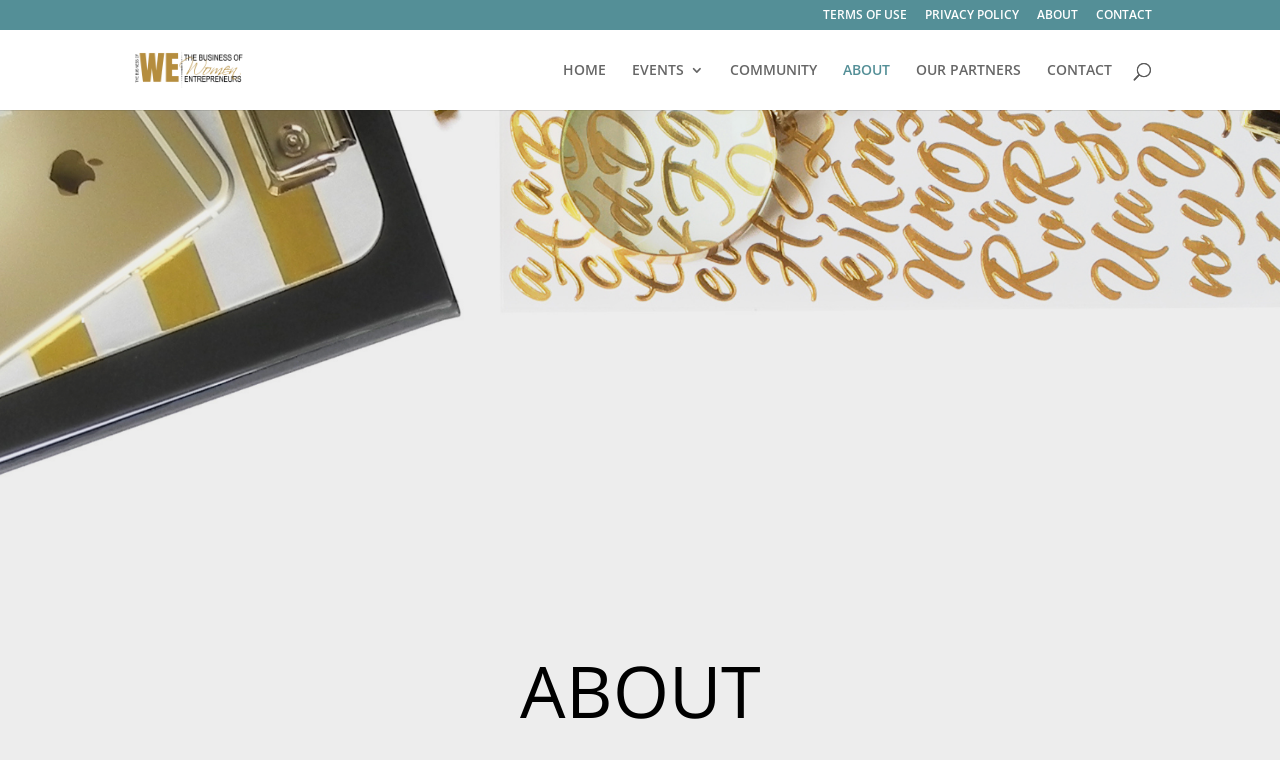Describe all the key features of the webpage in detail.

The webpage is about a women's community network, specifically "The Business of WE", which supports female founders, small business women, and entrepreneurs in the NYC area. 

At the top right corner, there are five links: "TERMS OF USE", "PRIVACY POLICY", "ABOUT", "CONTACT", and "The Business of WE", which is also accompanied by an image with the same name. 

Below these links, there is a navigation menu with six links: "HOME", "EVENTS 3", "COMMUNITY", "ABOUT", "OUR PARTNERS", and "CONTACT". 

On the left side, there is a search bar with a label "Search for:". 

The main content of the page is headed by a large heading "ABOUT", which occupies most of the page's vertical space.